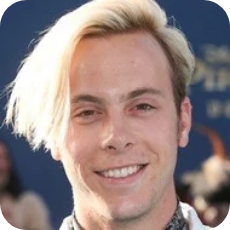Explain in detail what you see in the image.

The image features a young man with a bright smile and tousled blonde hair, suggesting an approachable and friendly demeanor. He wears a patterned shirt, adding to his casual yet stylish appearance. This individual is Riker Lynch, known for being a talented musician and actor, prominently recognized for his work as a bassist. The background is slightly blurred, hinting at a lively event or social gathering, enhancing the overall cheerful vibe of the photograph.